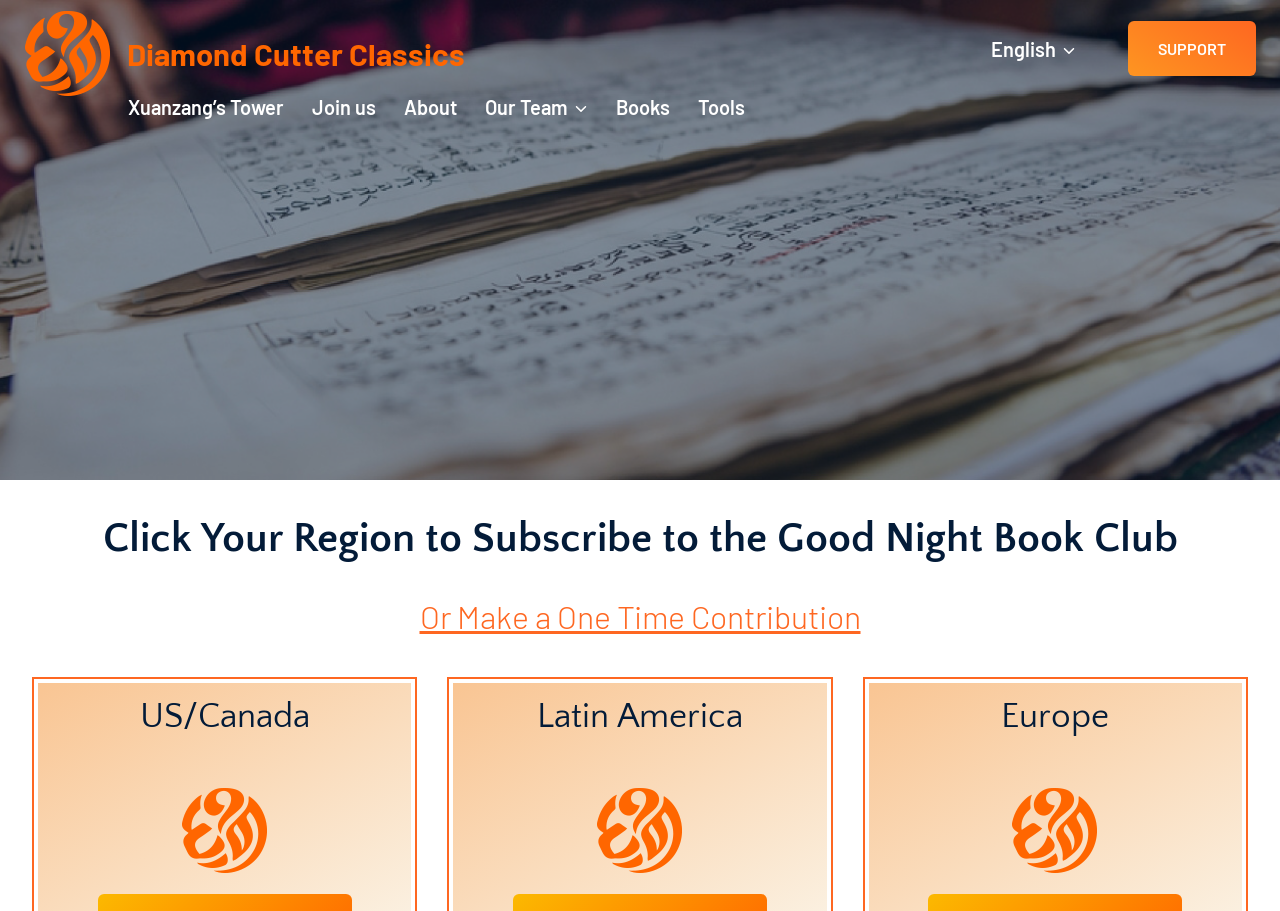What is the region below the 'Click Your Region to Subscribe to the Good Night Book Club' heading?
Examine the image and provide an in-depth answer to the question.

Below the 'Click Your Region to Subscribe to the Good Night Book Club' heading, there are three regions listed, which are 'US/Canada', 'Latin America', and 'Europe', each with a corresponding figure.